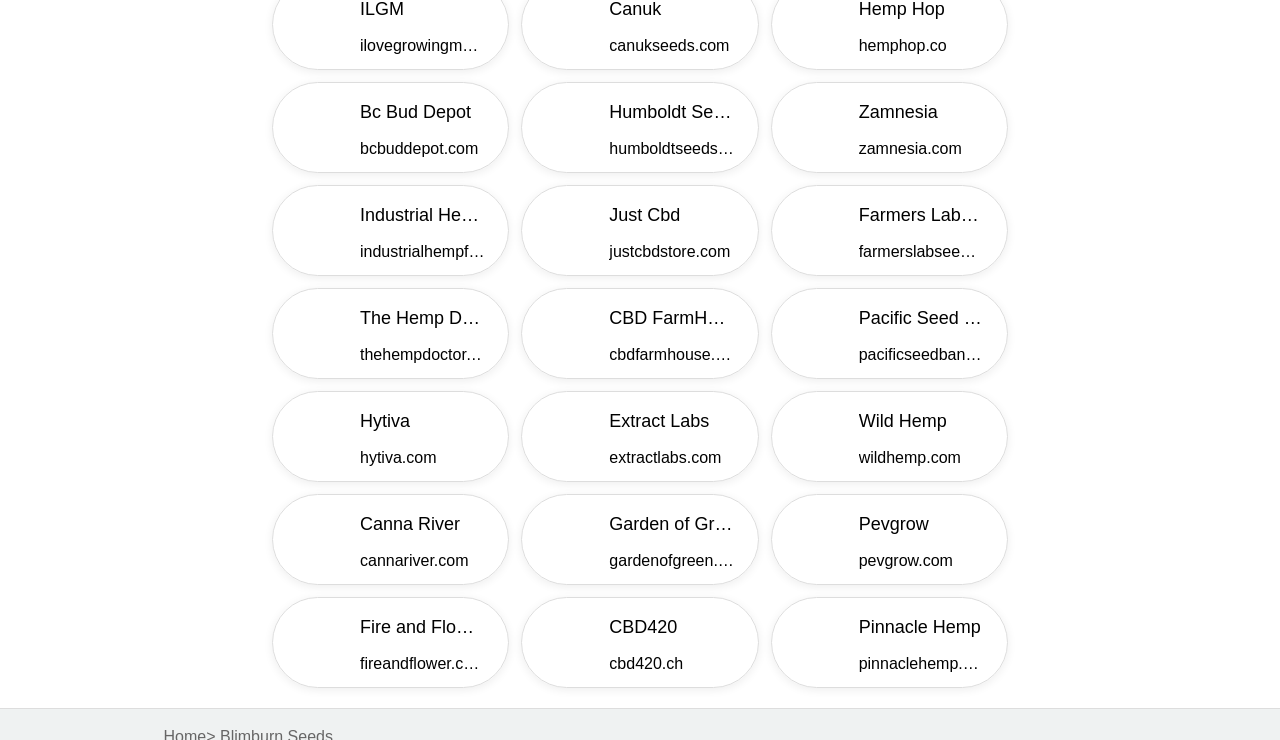How many companies are listed on this webpage?
Provide a thorough and detailed answer to the question.

I counted the number of image elements on the webpage, each representing a company, and there are 18 of them.